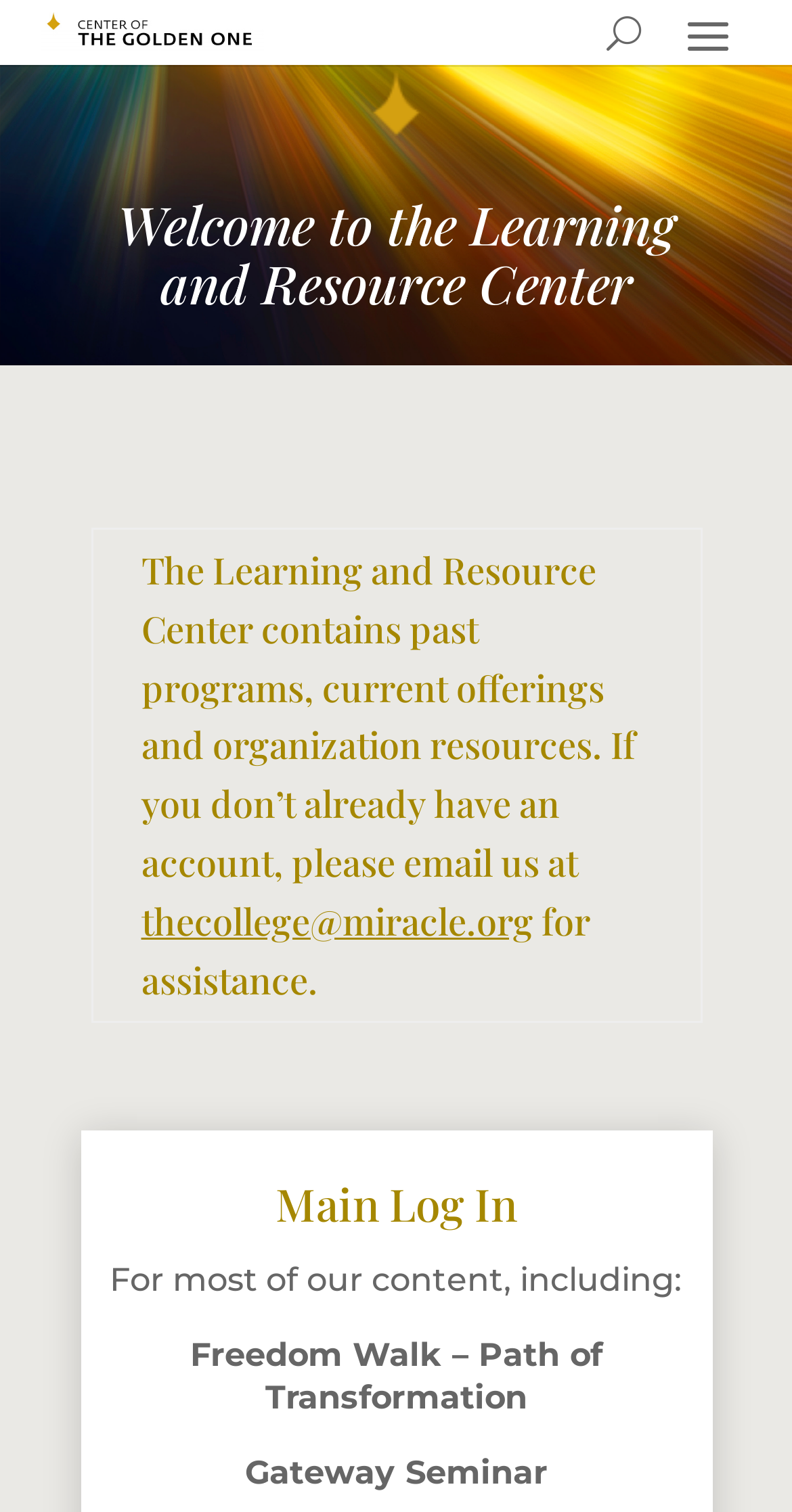What is the content of the link in the LayoutTableCell?
Refer to the image and give a detailed answer to the question.

The link element within the LayoutTableCell contains the email address thecollege@miracle.org, which is likely a contact email for the organization.